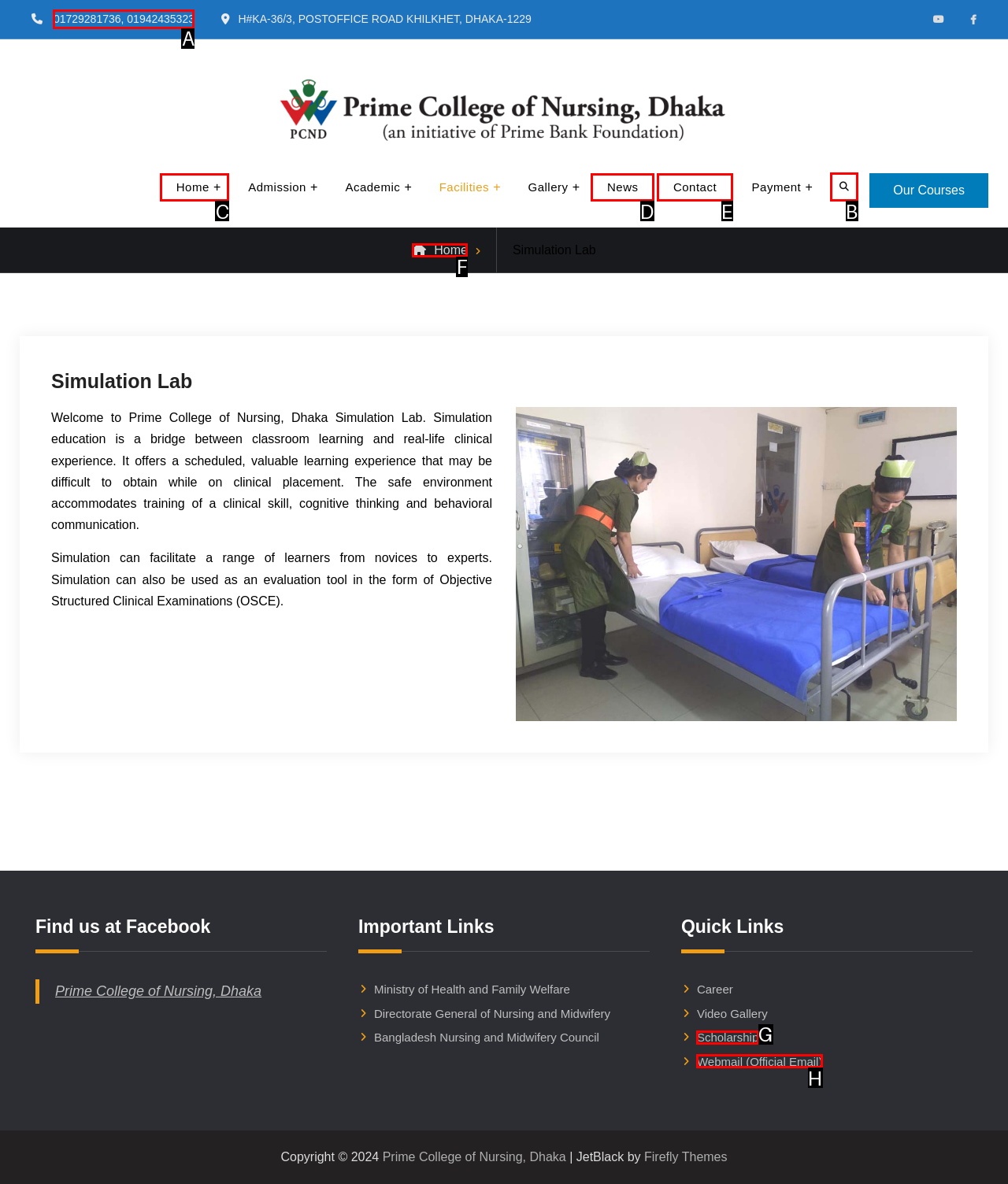Look at the highlighted elements in the screenshot and tell me which letter corresponds to the task: Search for something.

B